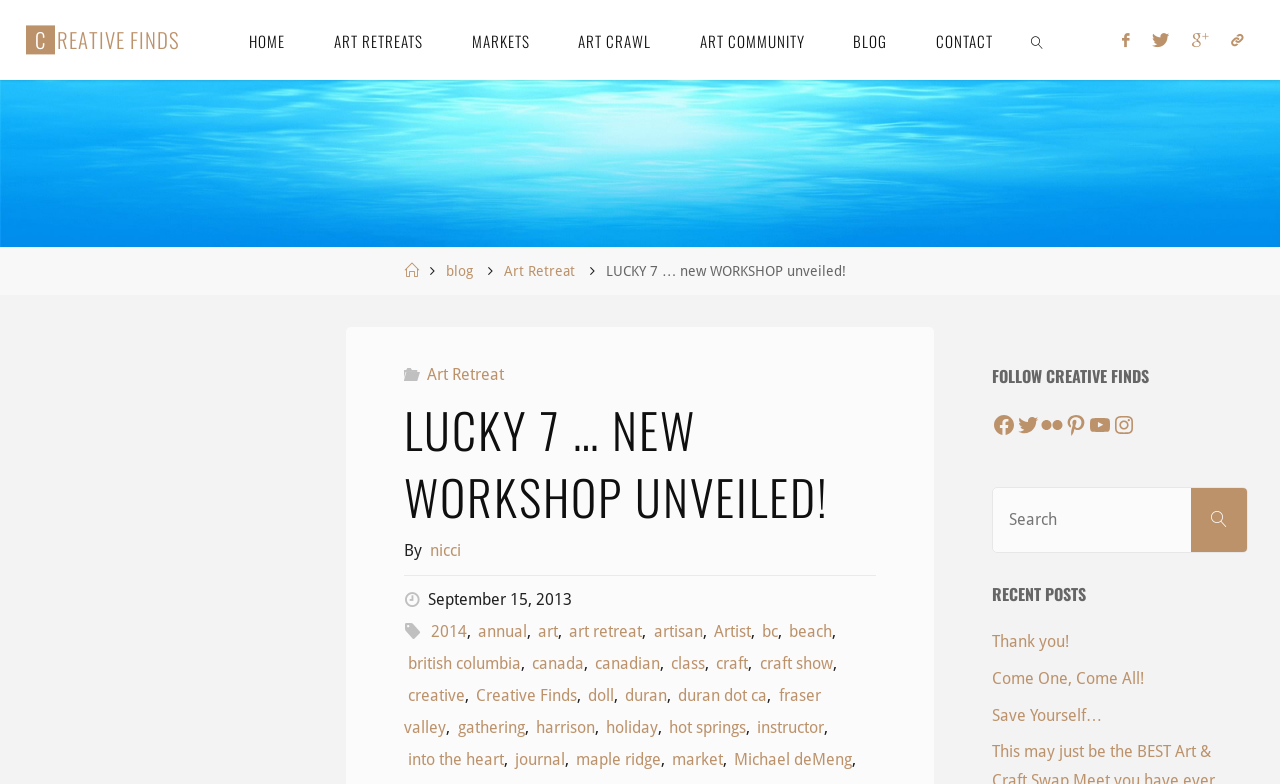Identify the bounding box coordinates for the element you need to click to achieve the following task: "Search for 'art retreat'". Provide the bounding box coordinates as four float numbers between 0 and 1, in the form [left, top, right, bottom].

[0.795, 0.0, 0.826, 0.102]